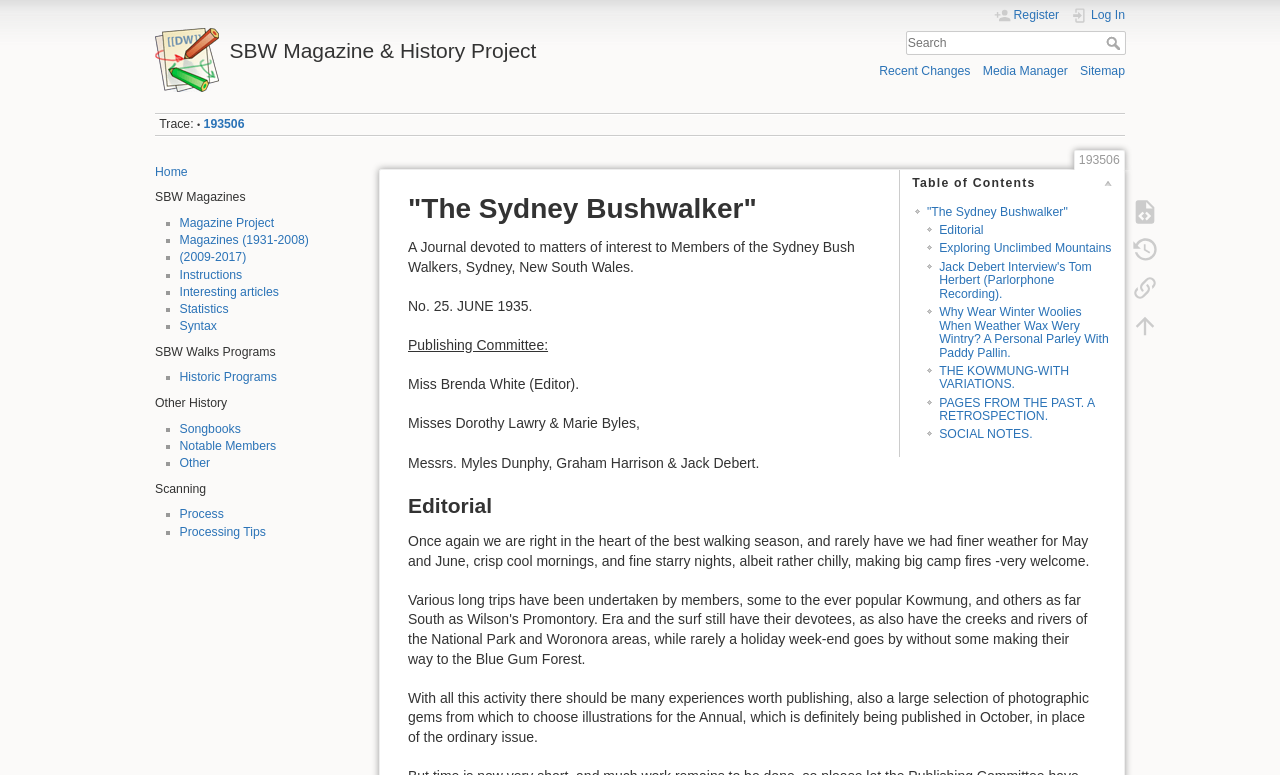Can you find the bounding box coordinates of the area I should click to execute the following instruction: "Register an account"?

[0.776, 0.009, 0.827, 0.031]